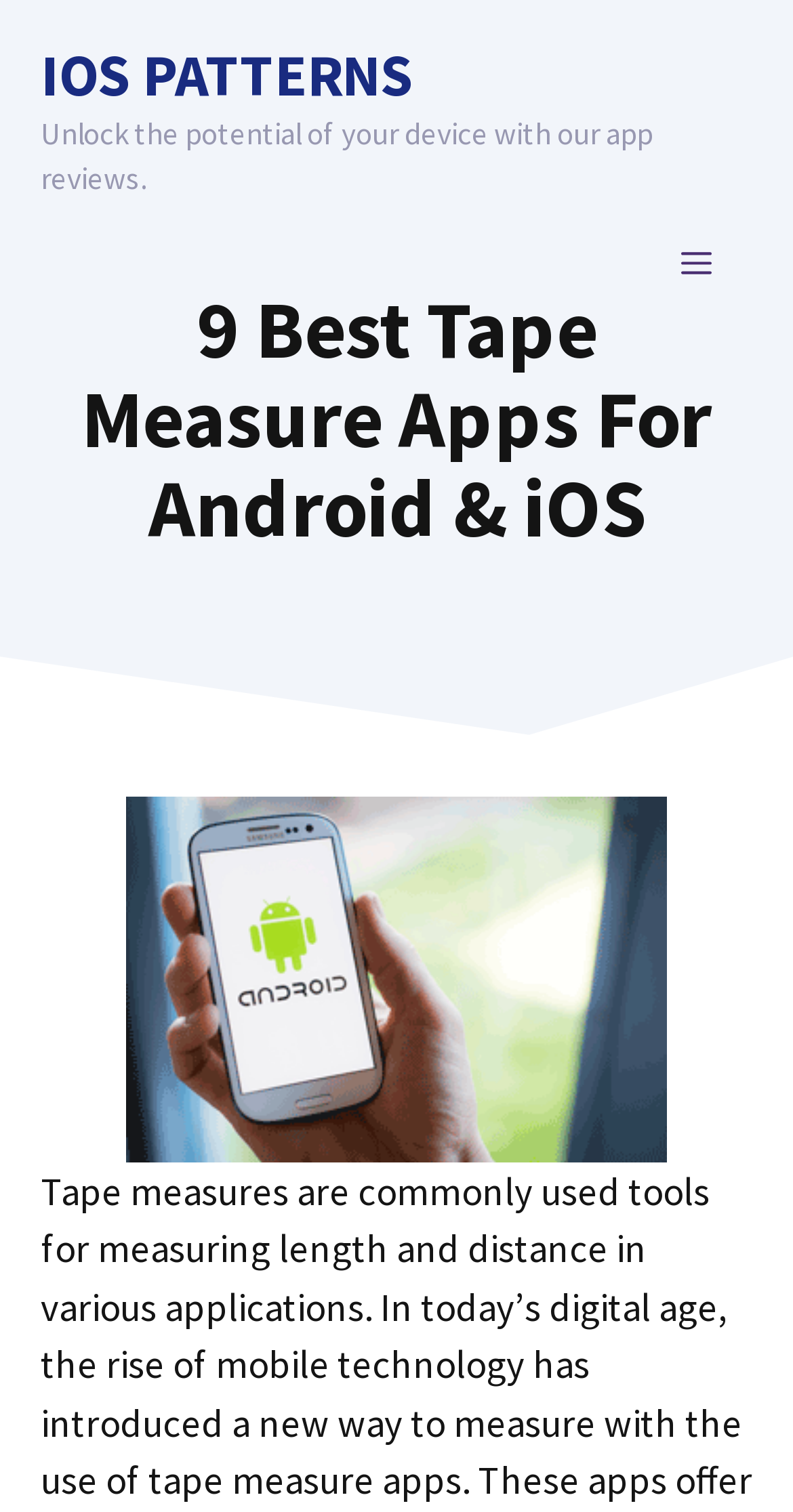Please locate and retrieve the main header text of the webpage.

9 Best Tape Measure Apps For Android & iOS